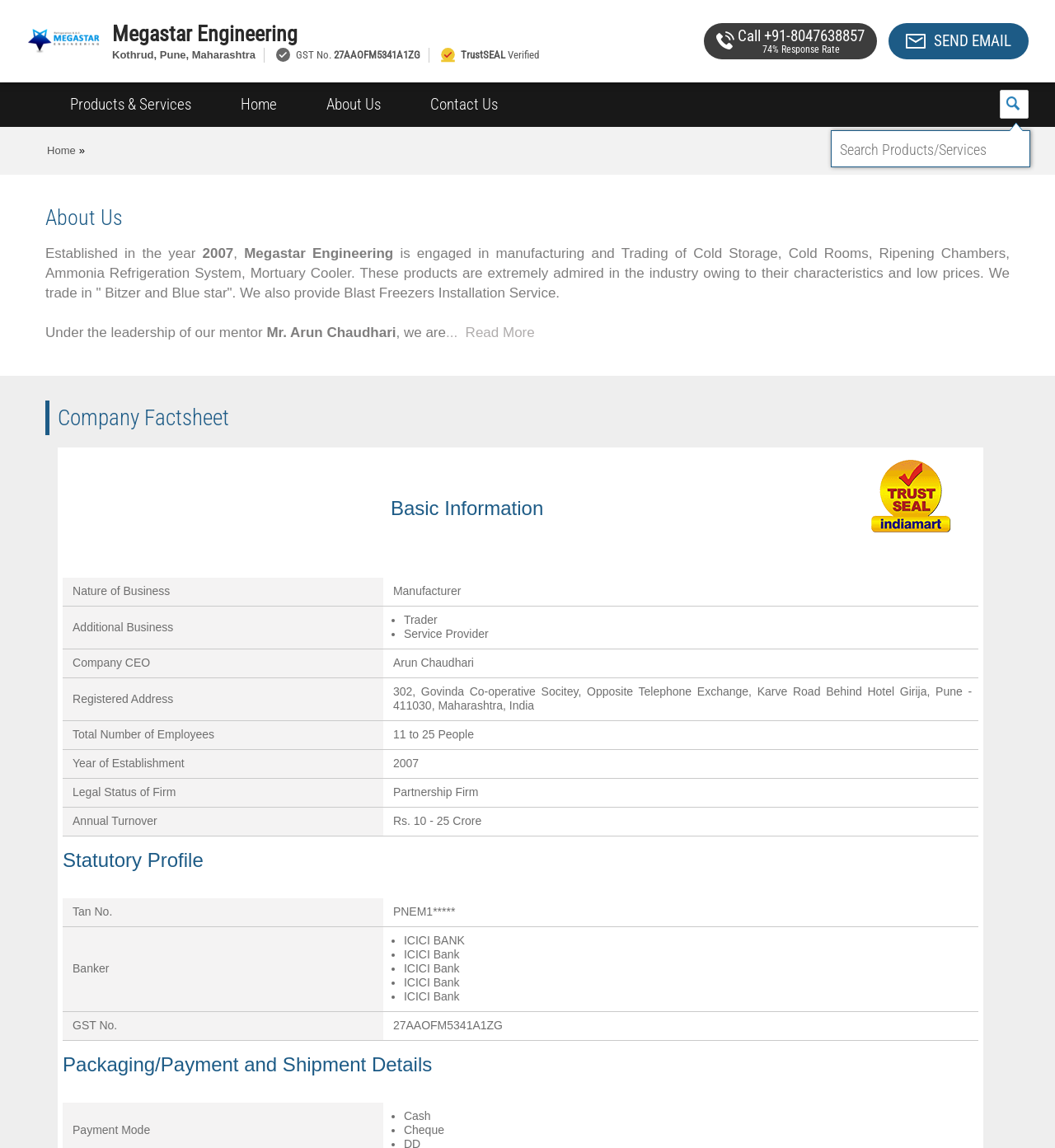For the element described, predict the bounding box coordinates as (top-left x, top-left y, bottom-right x, bottom-right y). All values should be between 0 and 1. Element description: Home

[0.205, 0.072, 0.286, 0.111]